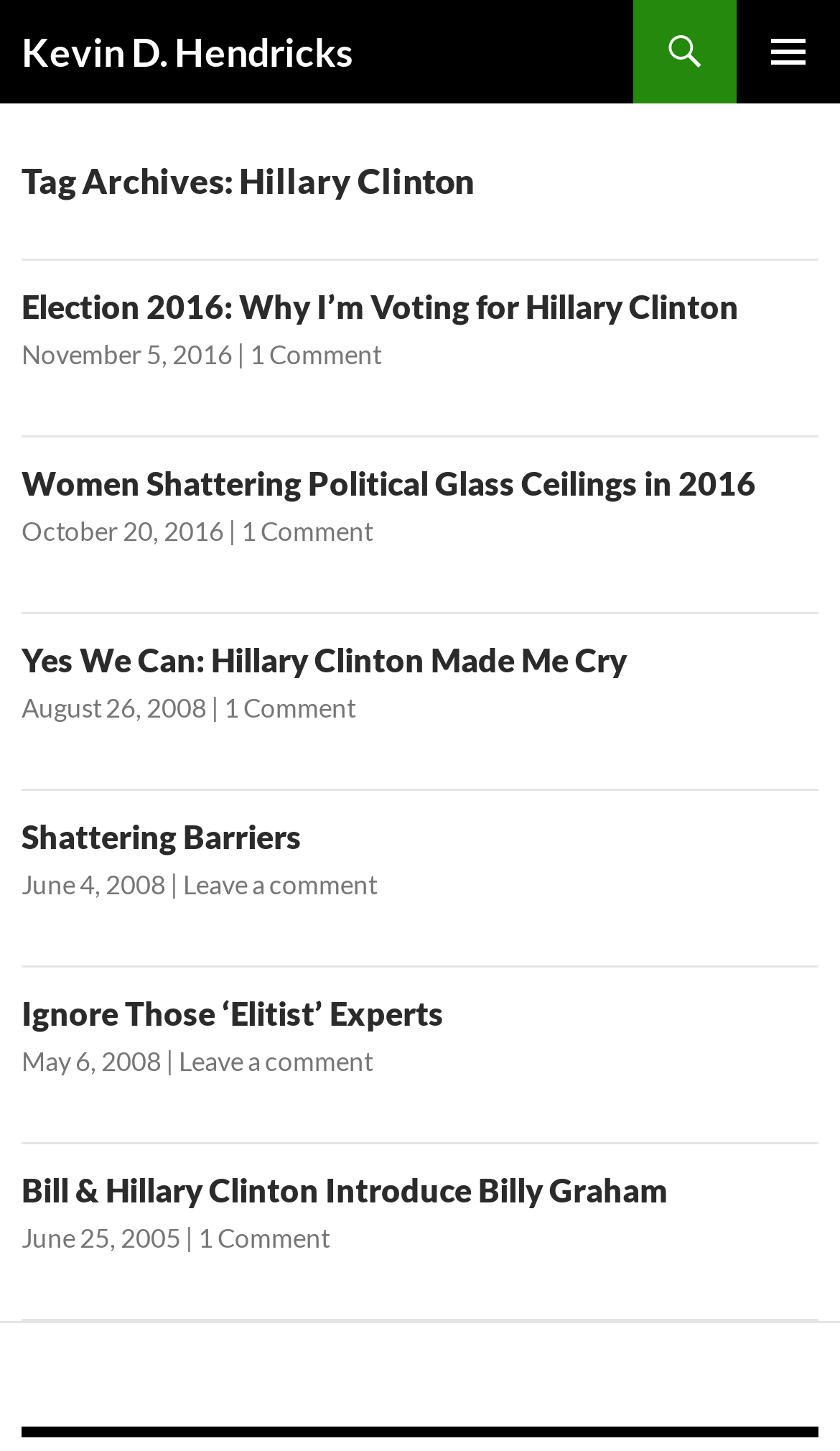Offer a comprehensive description of the webpage’s content and structure.

The webpage appears to be a blog or article archive focused on Hillary Clinton, with a prominent heading "Tag Archives: Hillary Clinton" at the top. Below this heading, there are five articles or blog posts, each with a heading, publication date, and a link to leave a comment.

The first article is titled "Election 2016: Why I’m Voting for Hillary Clinton" and was published on November 5, 2016. The second article is titled "Women Shattering Political Glass Ceilings in 2016" and was published on October 20, 2016. The third article is titled "Yes We Can: Hillary Clinton Made Me Cry" and was published on August 26, 2008.

The fourth article is titled "Shattering Barriers" and was published on June 4, 2008. The fifth and final article is titled "Ignore Those ‘Elitist’ Experts" and was published on May 6, 2008. There is also an article titled "Bill & Hillary Clinton Introduce Billy Graham" published on June 25, 2005, located at the bottom of the page.

At the top-right corner of the page, there is a button labeled "PRIMARY MENU" and a link labeled "SKIP TO CONTENT". The page also has a heading "Kevin D. Hendricks" at the top, which appears to be the author or owner of the blog.